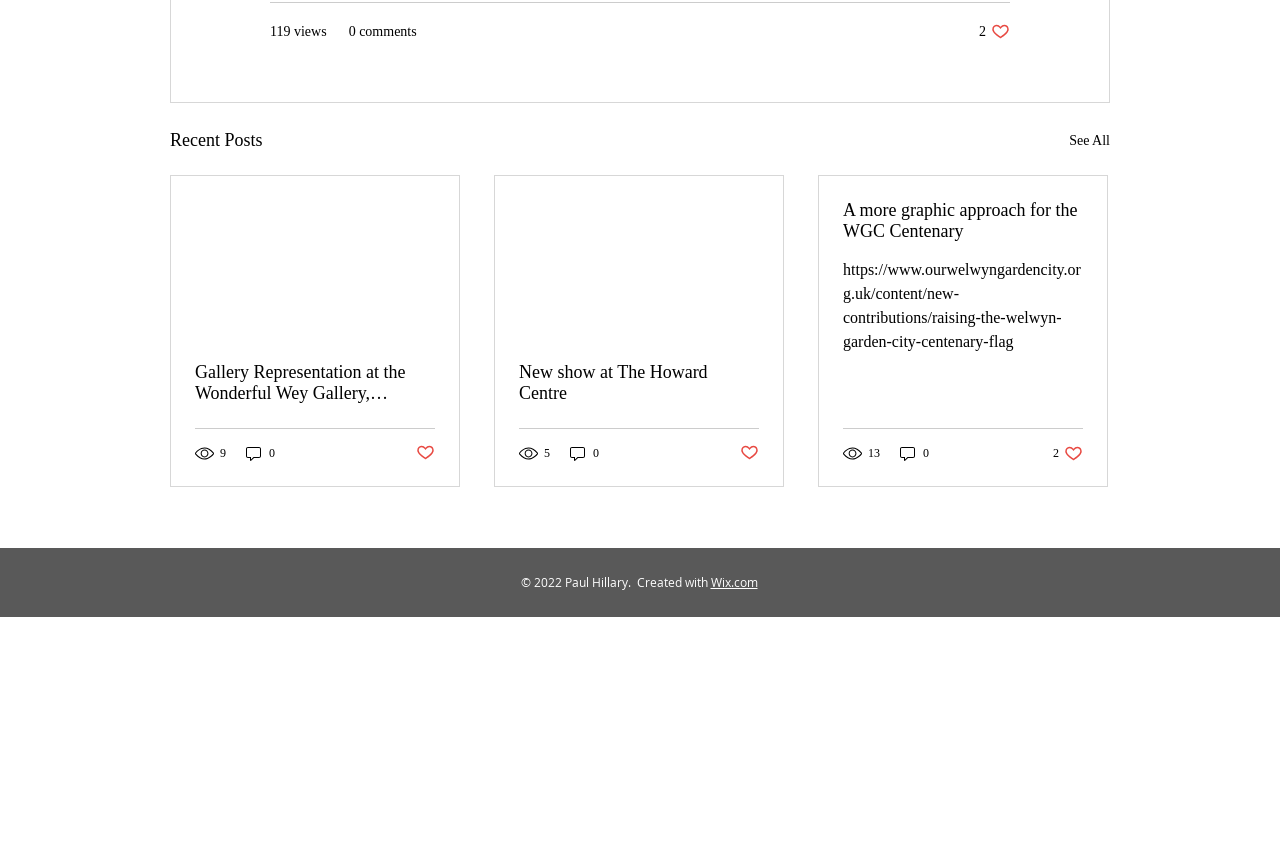Identify the bounding box coordinates of the part that should be clicked to carry out this instruction: "View a gallery representation".

[0.152, 0.418, 0.34, 0.466]